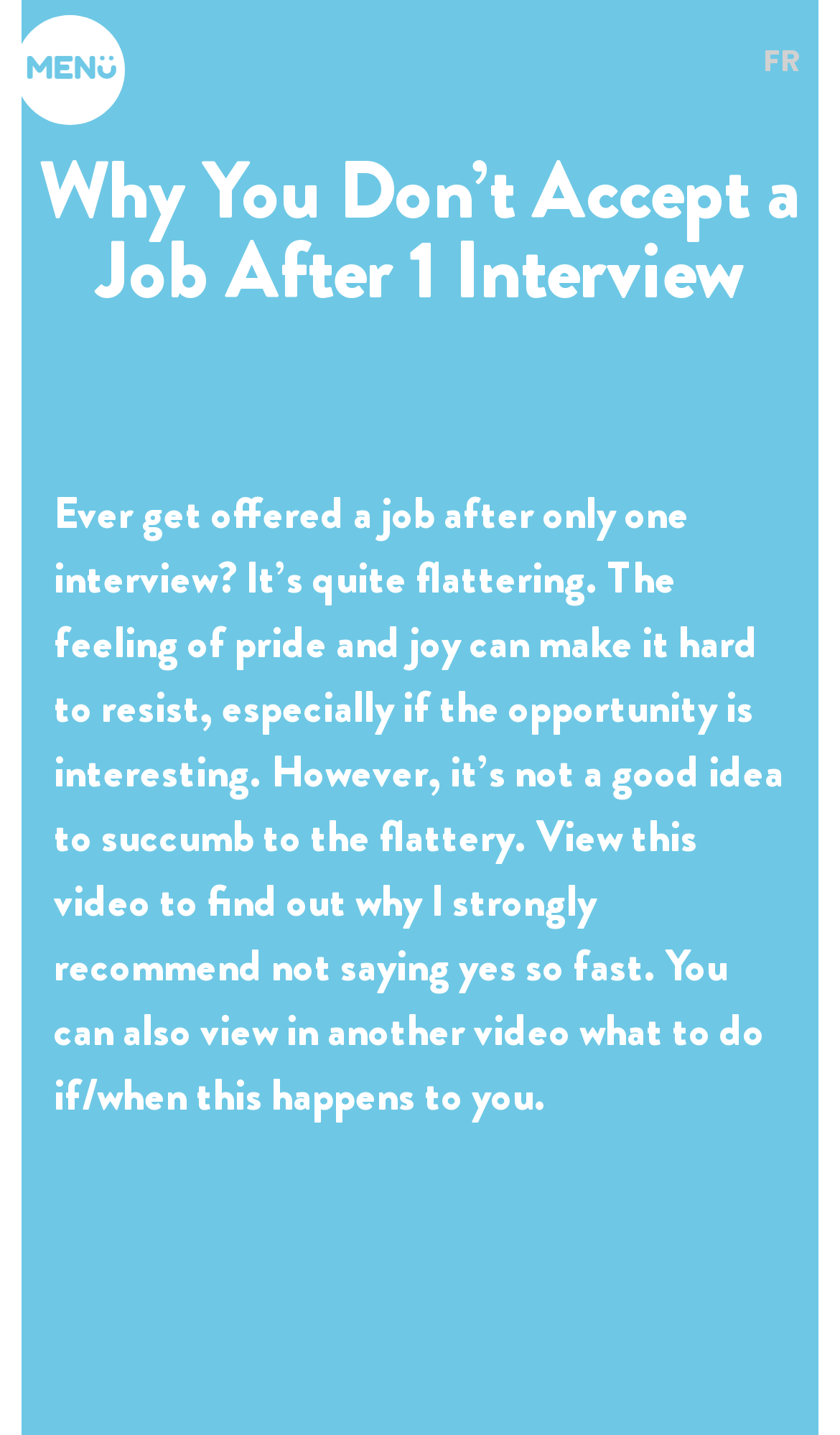What is the tone of the article?
Kindly give a detailed and elaborate answer to the question.

The tone of the article is advisory, as the author is providing advice on what to do when offered a job after only one interview, and the language used is cautionary, such as 'it's not a good idea to succumb to the flattery'.